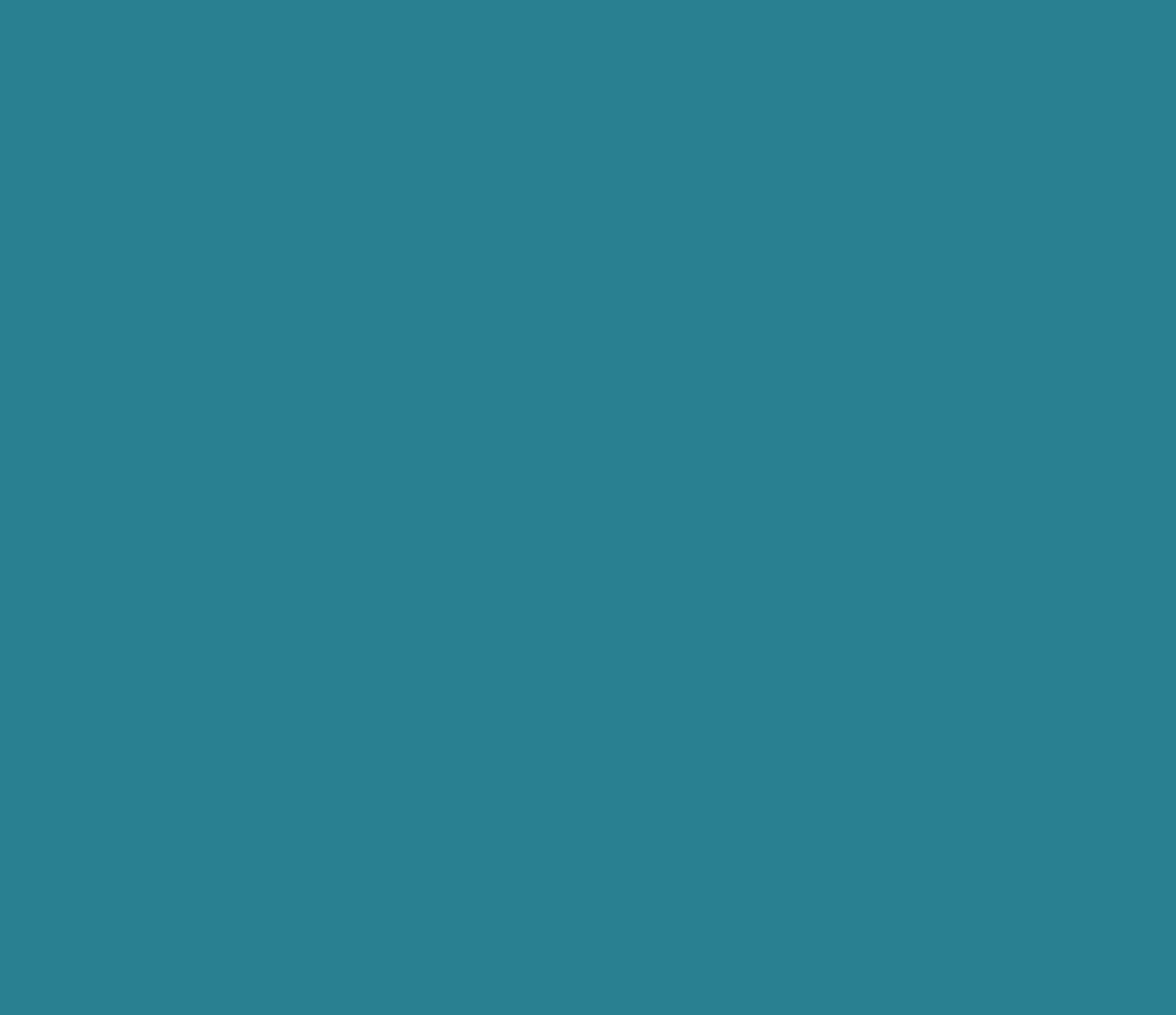Kindly determine the bounding box coordinates of the area that needs to be clicked to fulfill this instruction: "Contact us".

[0.05, 0.767, 0.103, 0.783]